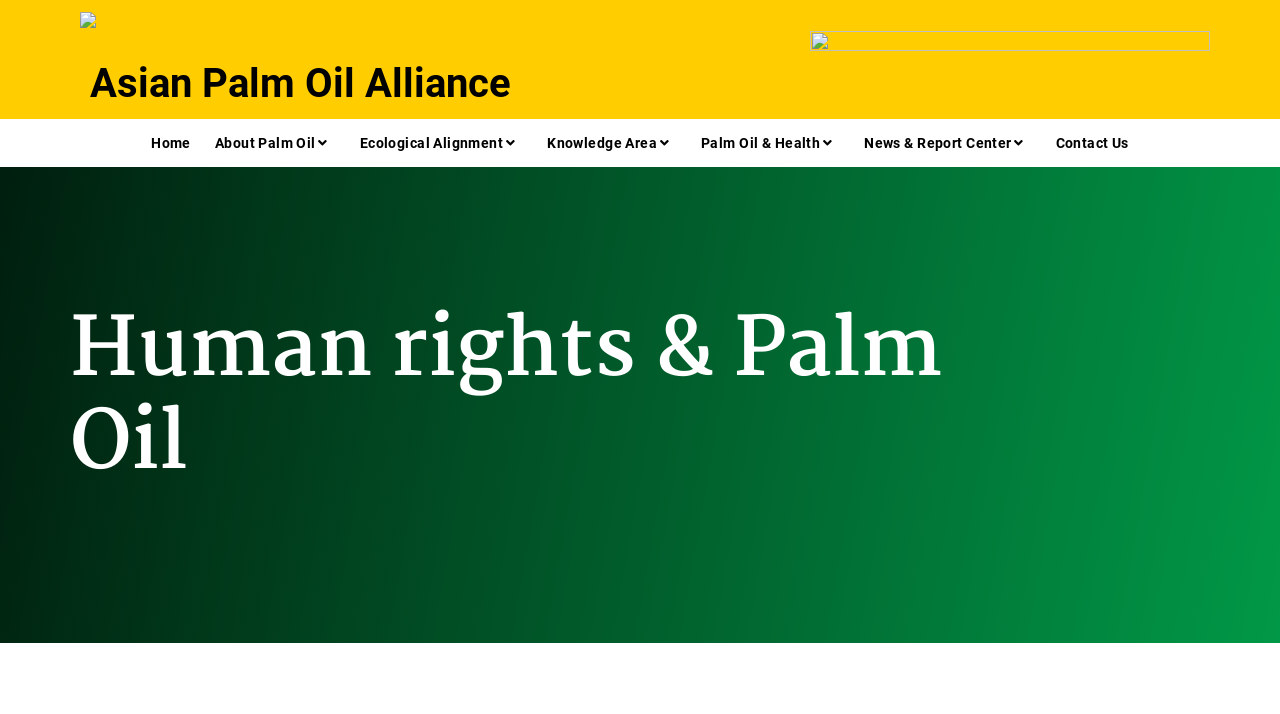Detail the various sections and features present on the webpage.

The webpage is about Human rights and Palm Oil, specifically related to the Asian Palm Oil Alliance. At the top-left corner, there is a logo of the Asian Palm Oil Alliance, which is an image with a link to the organization's homepage. 

Below the logo, there is a main heading that reads "Asian Palm Oil Alliance". 

To the right of the logo, there is a navigation menu with six links: "Home", "About Palm Oil", "Ecological Alignment", "Knowledge Area", "Palm Oil & Health", and "News & Report Center", followed by "Contact Us" at the end. These links are aligned horizontally and are positioned near the top of the page.

Further down the page, there is a prominent heading that reads "Human rights & Palm Oil", which is centered and takes up a significant portion of the page's width.